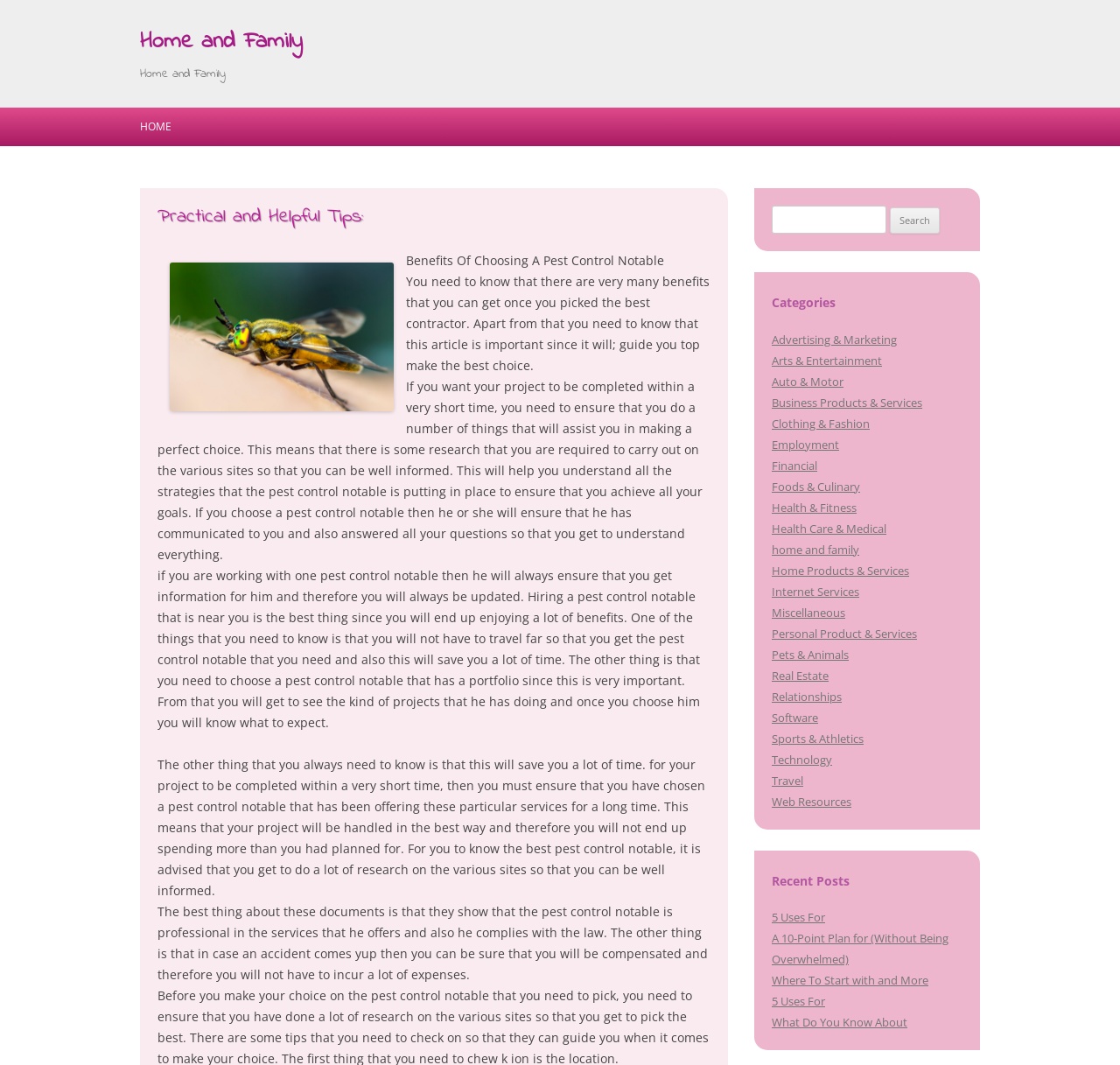What is the purpose of the 'Recent Posts' section?
Refer to the image and give a detailed answer to the query.

The 'Recent Posts' section lists several links to articles with titles such as '5 Uses For', 'A 10-Point Plan for', and so on. This suggests that the purpose of this section is to display a list of recent articles or blog posts related to home and family.